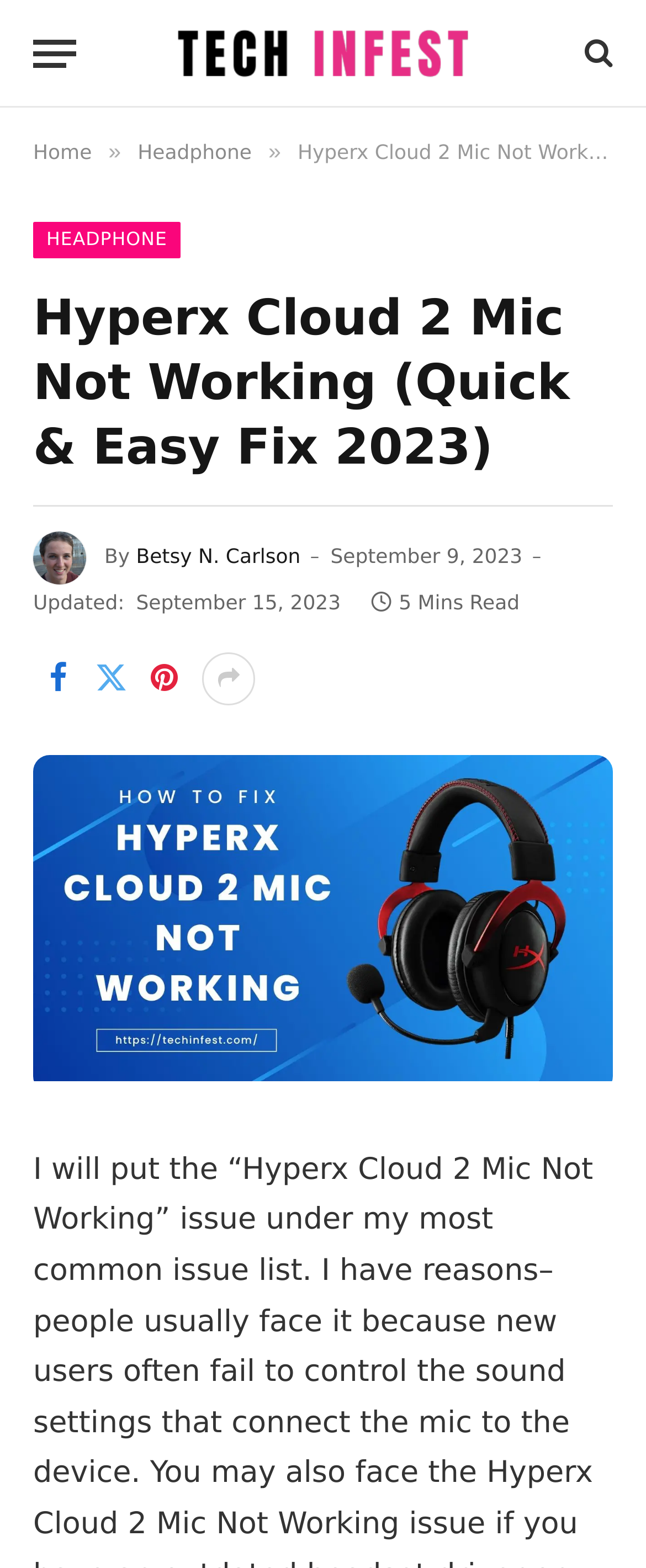Please give a one-word or short phrase response to the following question: 
What is the author of this article?

Betsy N. Carlson